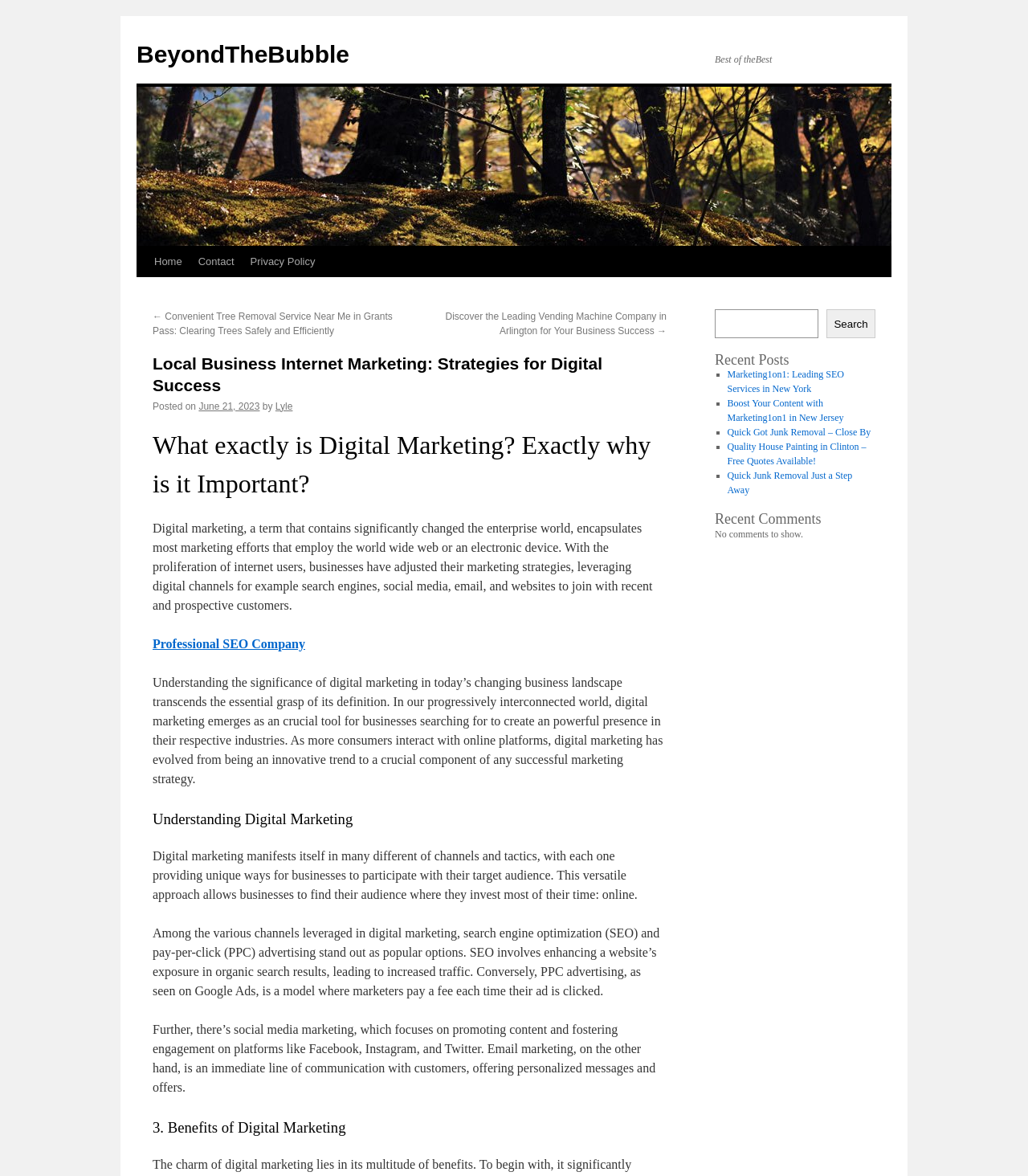Reply to the question with a brief word or phrase: What are the different channels of digital marketing mentioned in the webpage?

SEO, PPC, Social Media, Email